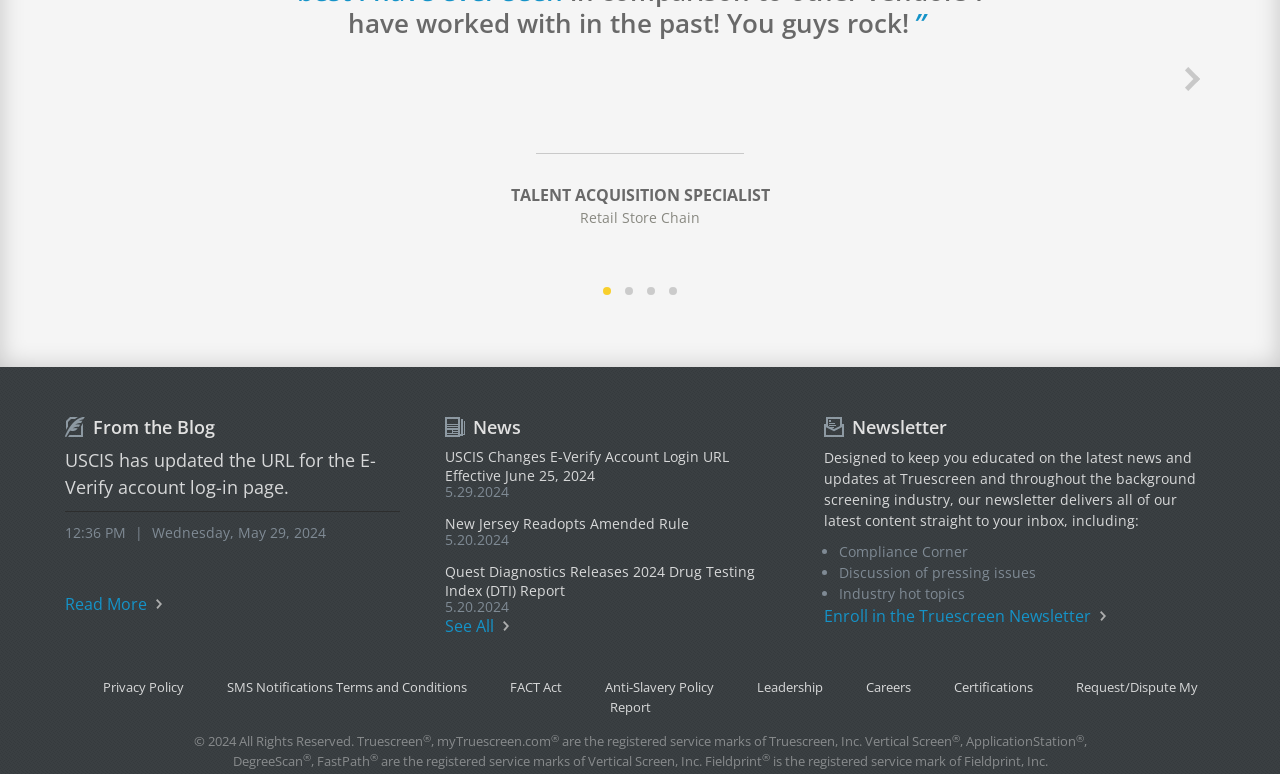What is the date of the 'USCIS Changes E-Verify Account Login URL Effective' news? Based on the screenshot, please respond with a single word or phrase.

June 25, 2024